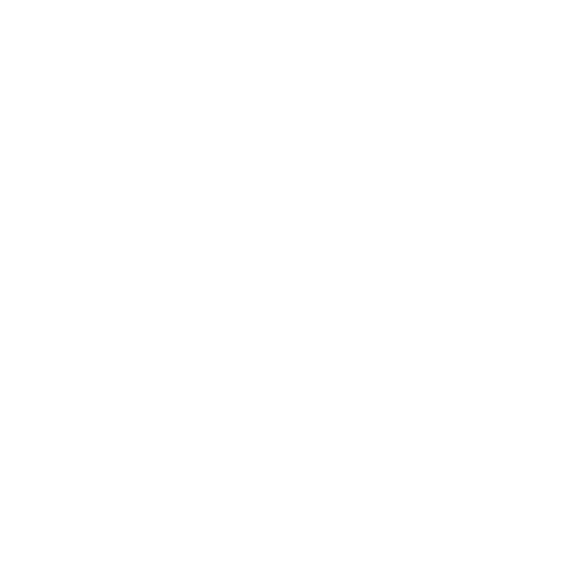What is the primary color of the Xbox controller?
Answer the question with a single word or phrase derived from the image.

Black